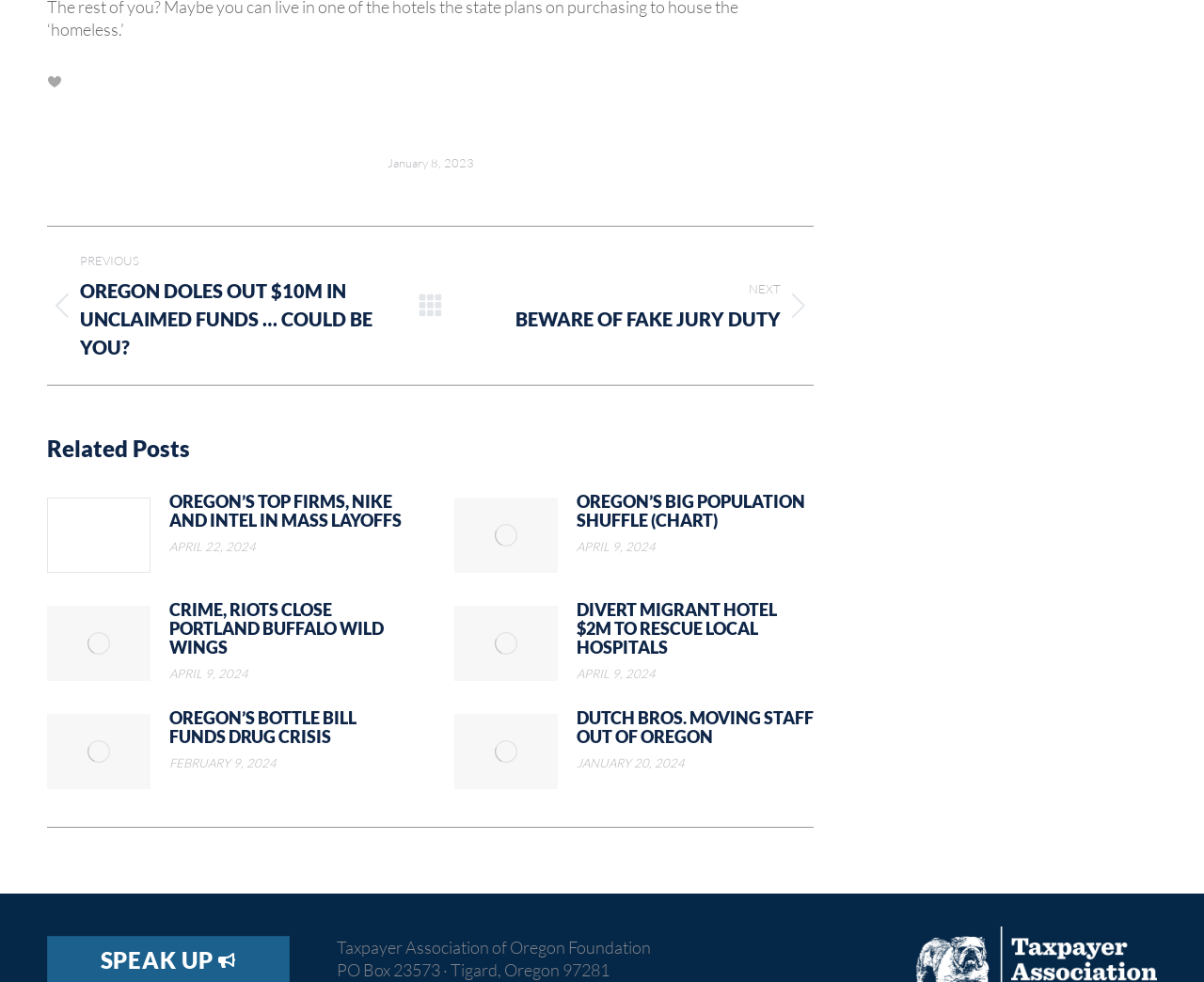Please provide a comprehensive response to the question below by analyzing the image: 
What is the date of the previous post?

I found the date of the previous post by looking at the link with the text 'January 8, 2023' which is located below the 'Post navigation' heading.